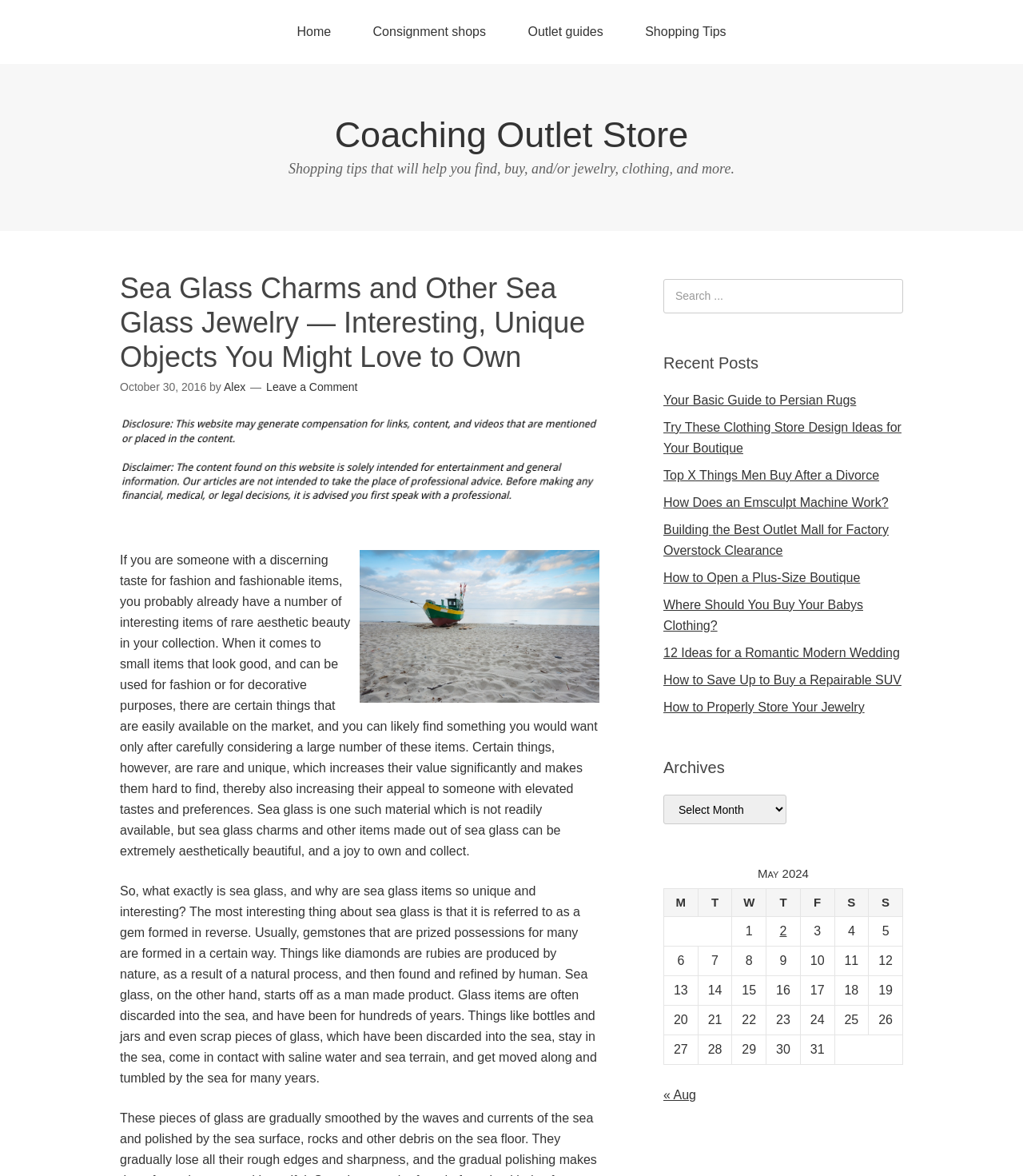Extract the top-level heading from the webpage and provide its text.

Sea Glass Charms and Other Sea Glass Jewelry — Interesting, Unique Objects You Might Love to Own